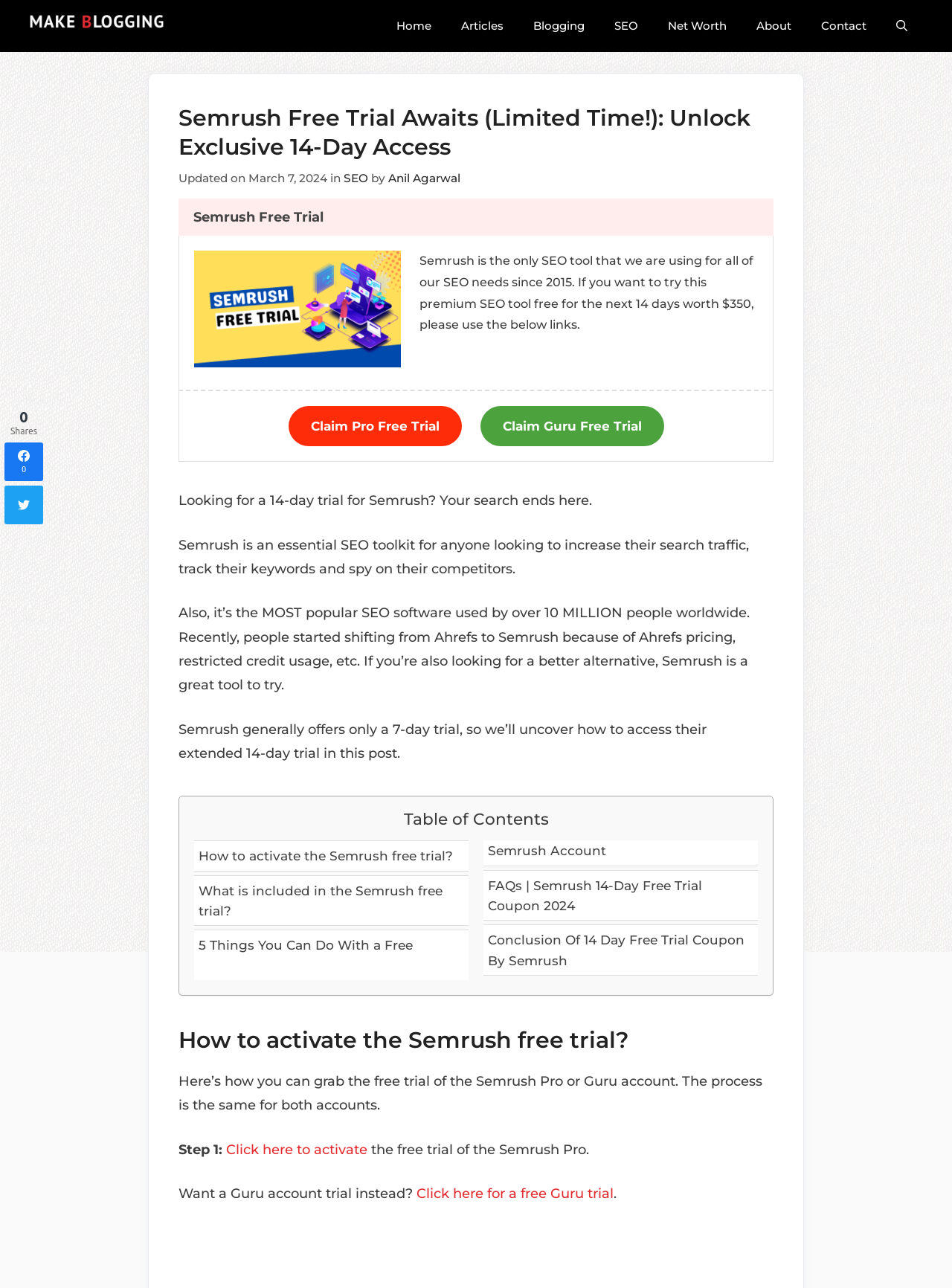Who is the author of the article on this webpage?
By examining the image, provide a one-word or phrase answer.

Anil Agarwal